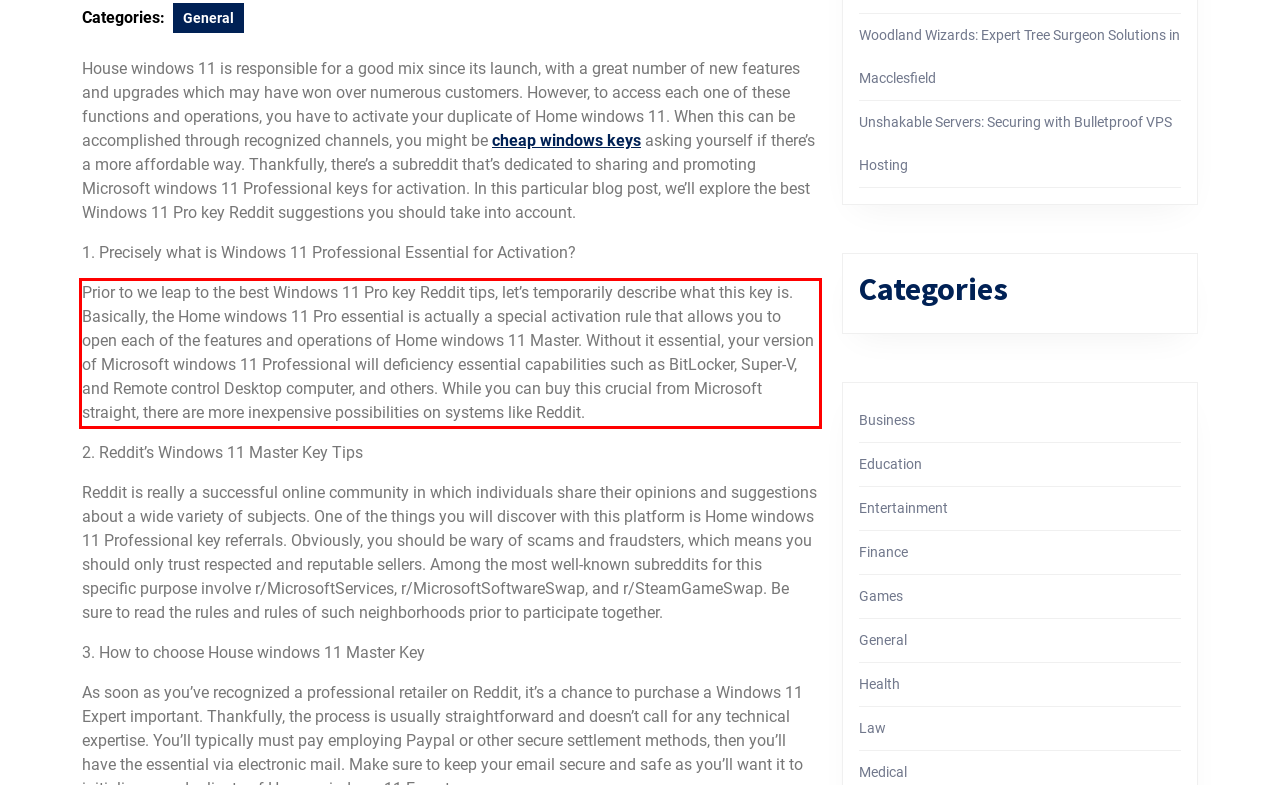You have a screenshot of a webpage with a red bounding box. Identify and extract the text content located inside the red bounding box.

Prior to we leap to the best Windows 11 Pro key Reddit tips, let’s temporarily describe what this key is. Basically, the Home windows 11 Pro essential is actually a special activation rule that allows you to open each of the features and operations of Home windows 11 Master. Without it essential, your version of Microsoft windows 11 Professional will deficiency essential capabilities such as BitLocker, Super-V, and Remote control Desktop computer, and others. While you can buy this crucial from Microsoft straight, there are more inexpensive possibilities on systems like Reddit.